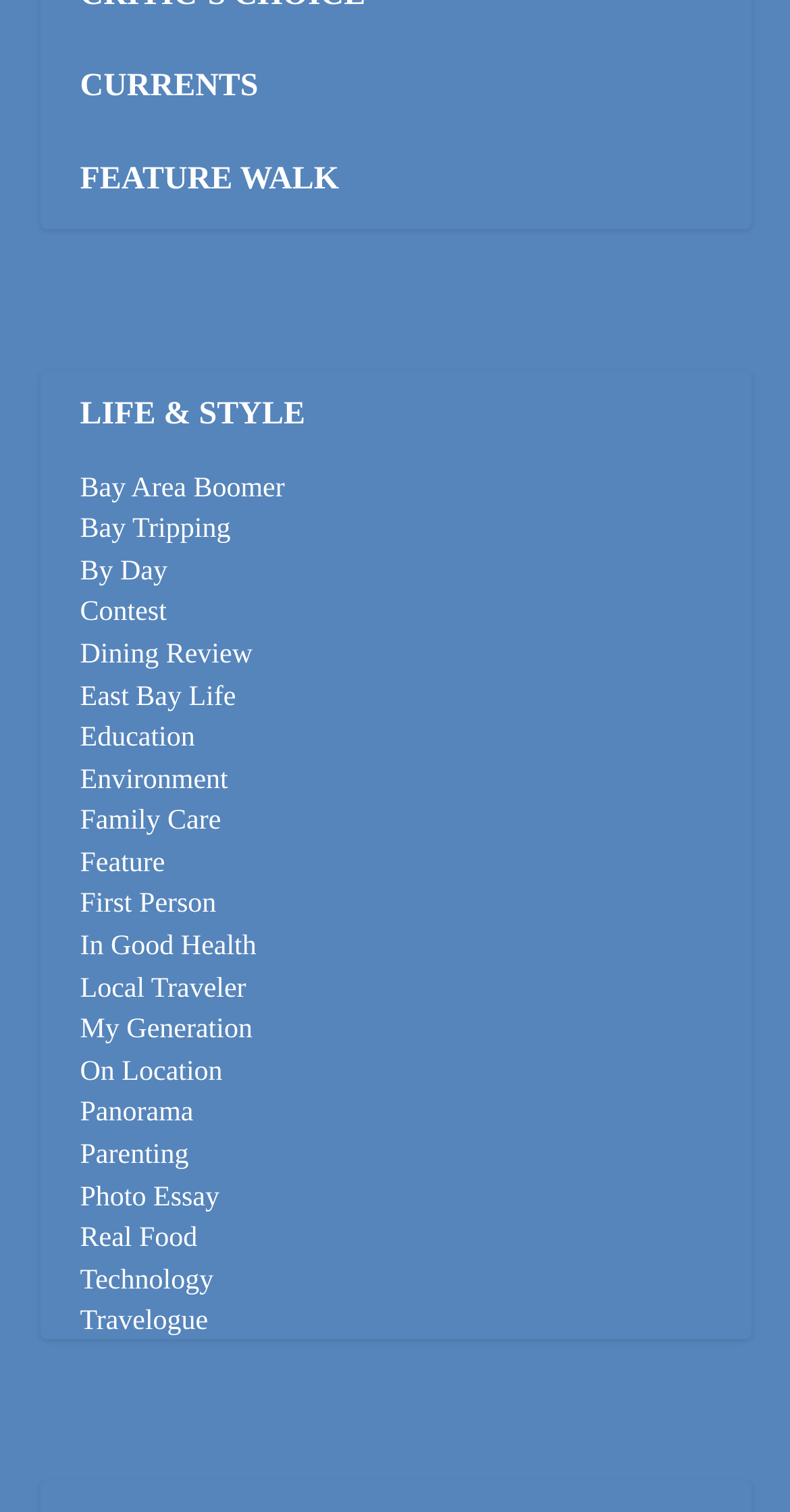Determine the bounding box coordinates of the clickable element to achieve the following action: 'go to FEATURE WALK'. Provide the coordinates as four float values between 0 and 1, formatted as [left, top, right, bottom].

[0.101, 0.107, 0.429, 0.13]